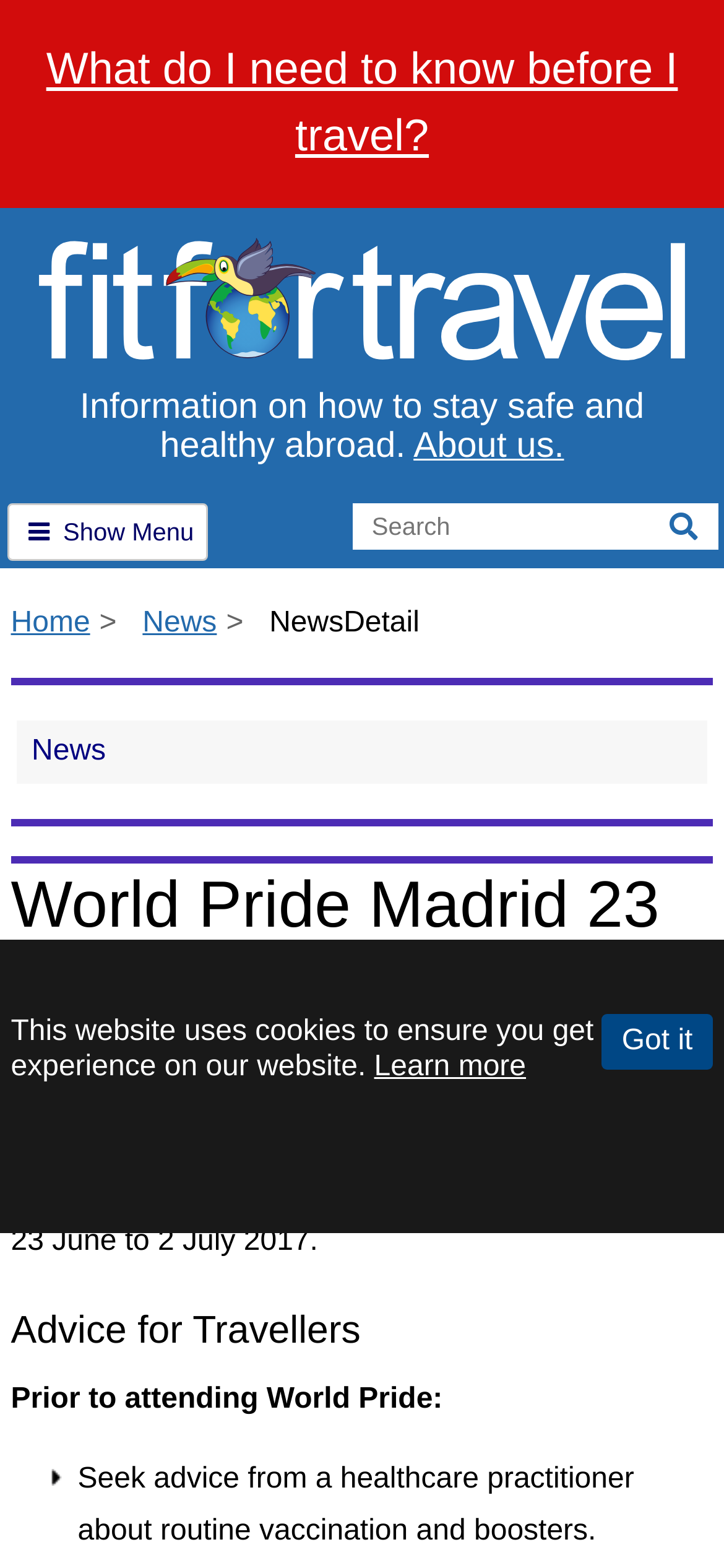Find the bounding box coordinates of the clickable area required to complete the following action: "Go to the News page".

[0.197, 0.387, 0.299, 0.407]